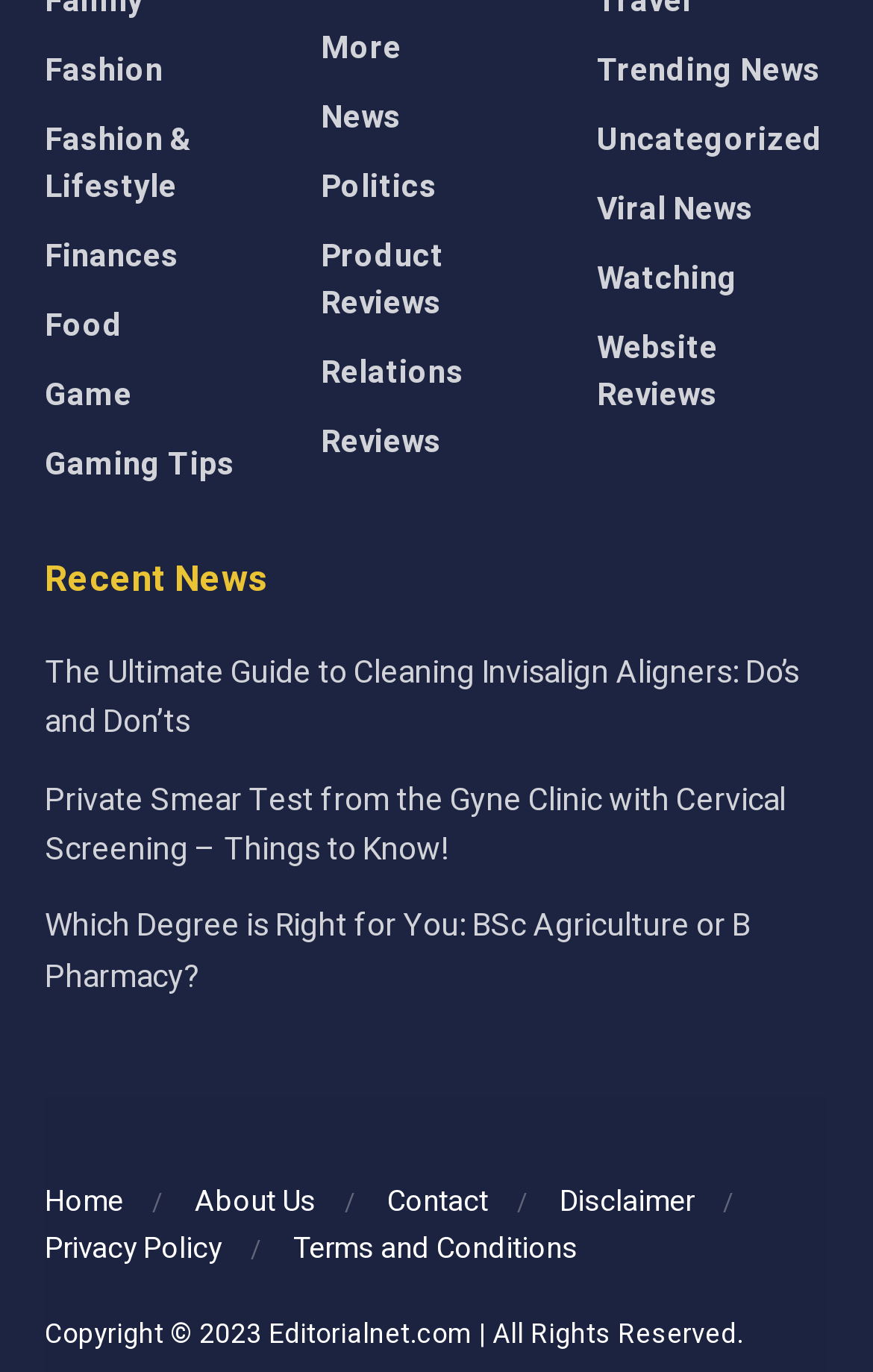Kindly respond to the following question with a single word or a brief phrase: 
What is the category of the article 'The Ultimate Guide to Cleaning Invisalign Aligners: Do’s and Don’ts'?

Health